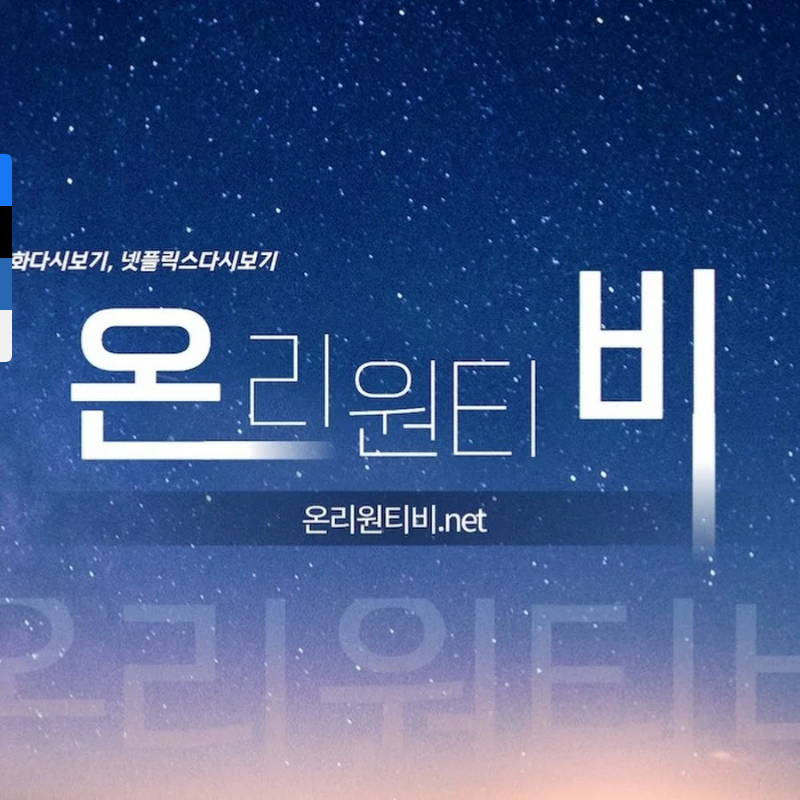Explain what is happening in the image with as much detail as possible.

The image showcases a captivating starry night sky, serving as a backdrop for the dynamic branding of "온리원티비" (Only One TV). The logo is prominently displayed in bold, modern typography, with the website address "온리원티비.net" positioned beneath it. The overall design evokes a sense of wonder and curiosity, aligning perfectly with the theme of entertainment and viewing experiences. The subtle gradient of the night sky enhances the text's visibility, creating an inviting and visually appealing presentation that highlights the platform's offerings.